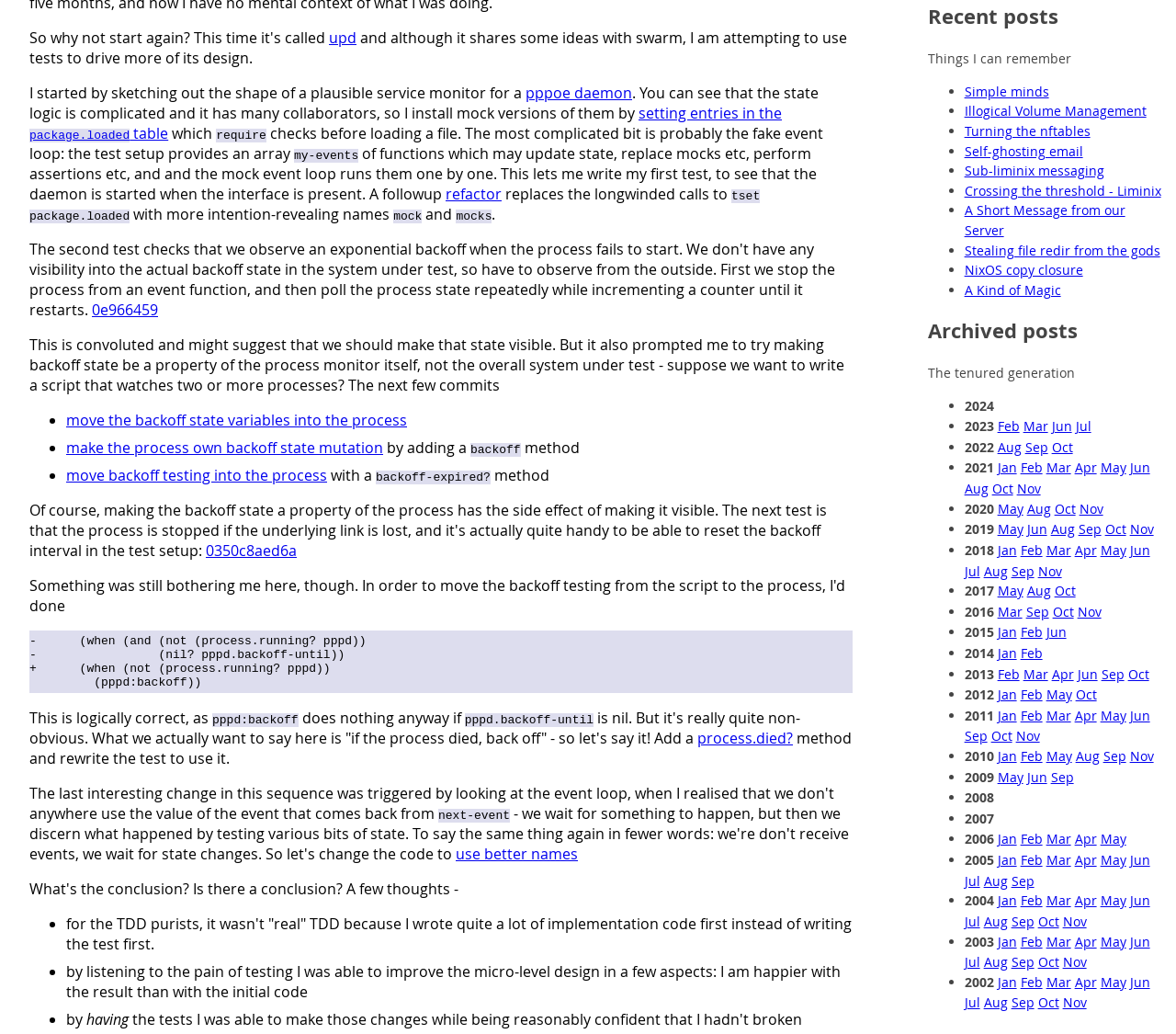Based on the element description: "Crossing the threshold - Liminix", identify the UI element and provide its bounding box coordinates. Use four float numbers between 0 and 1, [left, top, right, bottom].

[0.82, 0.176, 0.987, 0.193]